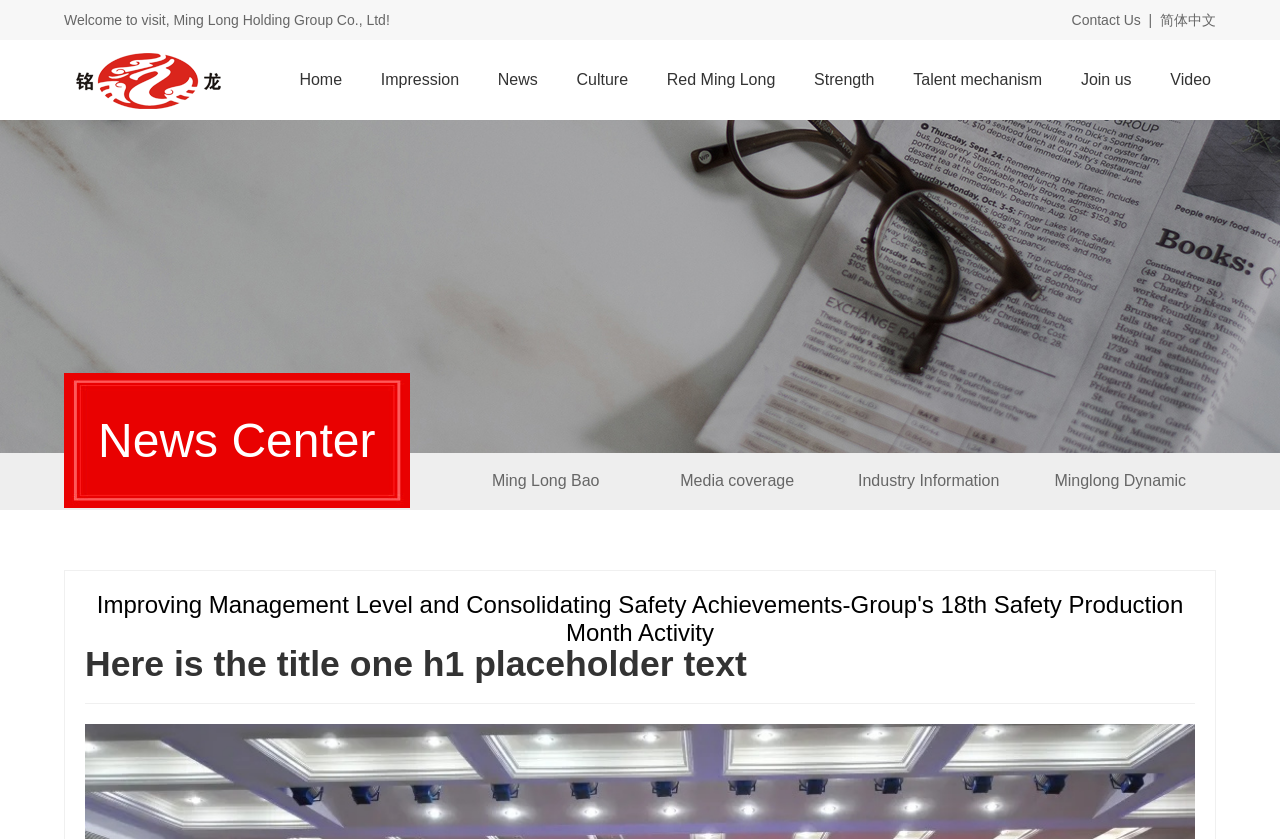Specify the bounding box coordinates of the region I need to click to perform the following instruction: "Click on Contact Us". The coordinates must be four float numbers in the range of 0 to 1, i.e., [left, top, right, bottom].

[0.837, 0.014, 0.891, 0.033]